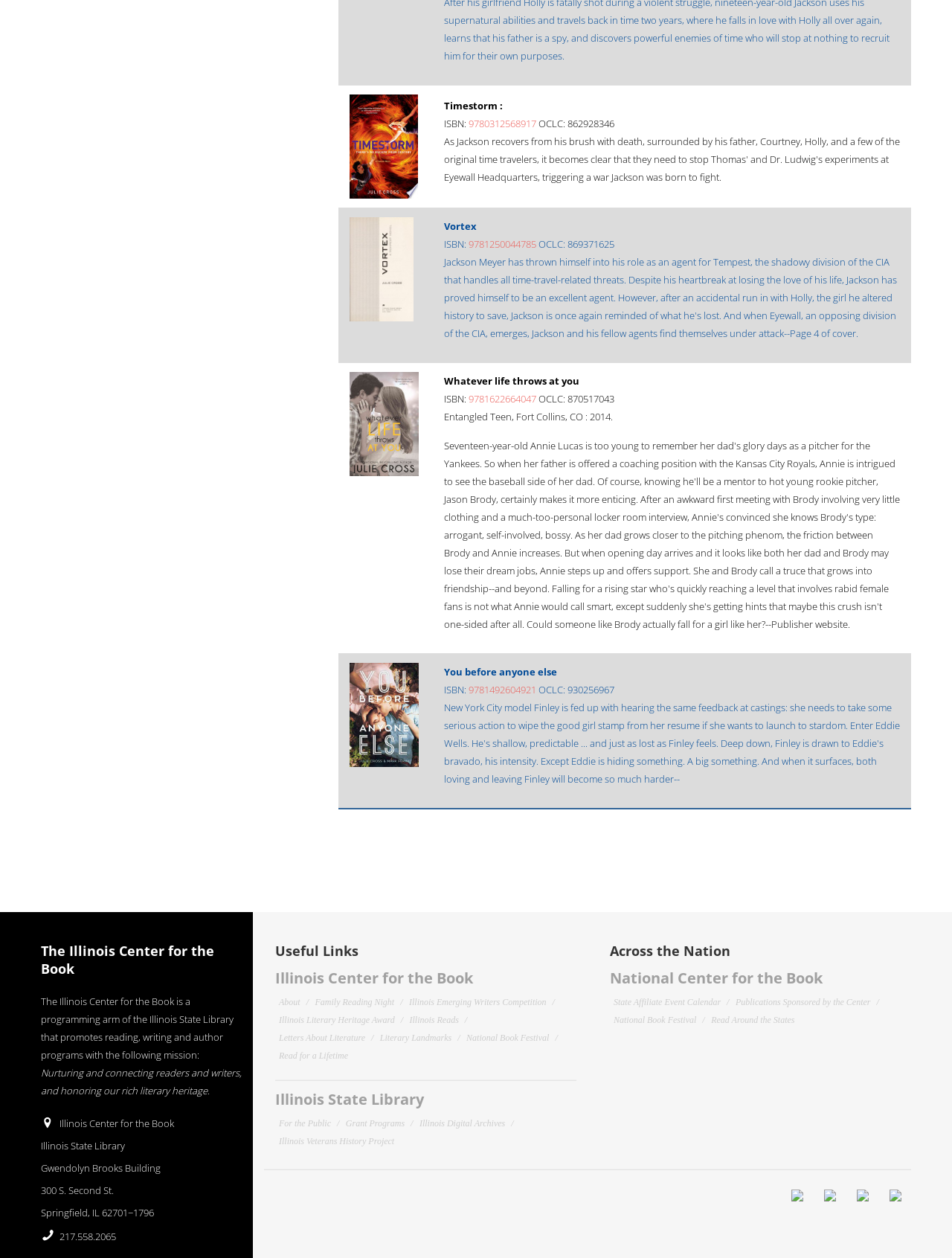Please identify the bounding box coordinates of the element I should click to complete this instruction: 'View information about Vortex'. The coordinates should be given as four float numbers between 0 and 1, like this: [left, top, right, bottom].

[0.492, 0.189, 0.563, 0.199]